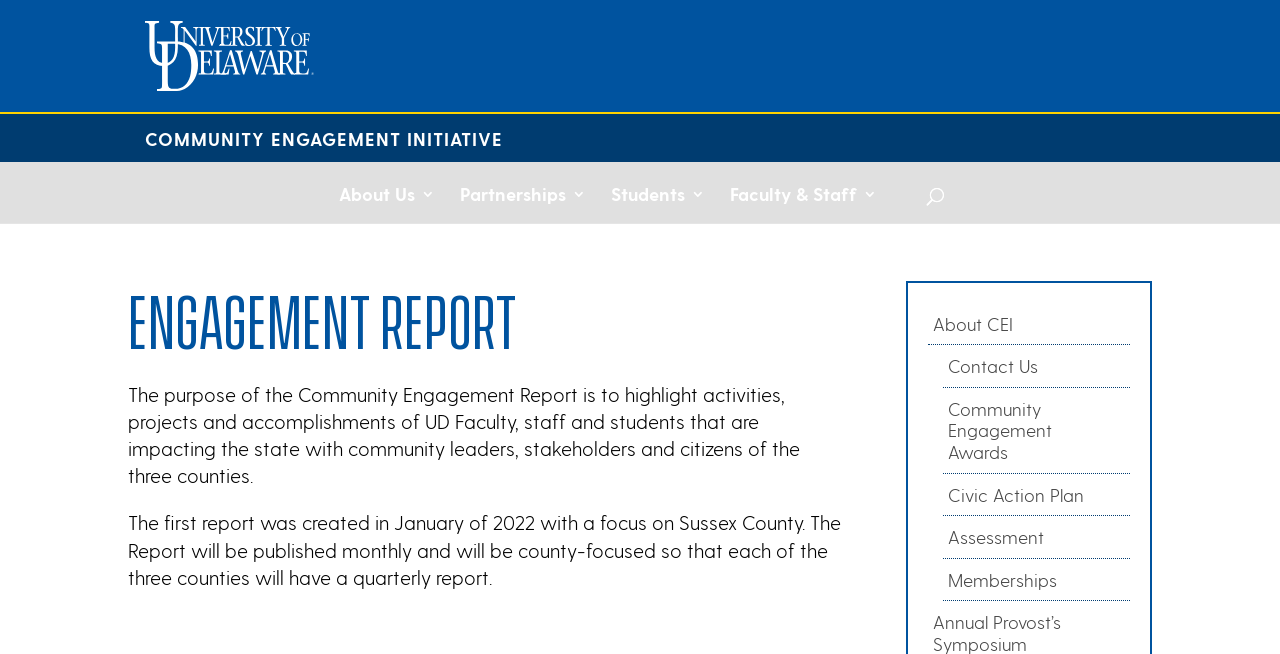Using the provided element description: "name="s" placeholder="Search …" title="Search for:"", determine the bounding box coordinates of the corresponding UI element in the screenshot.

[0.157, 0.246, 0.877, 0.249]